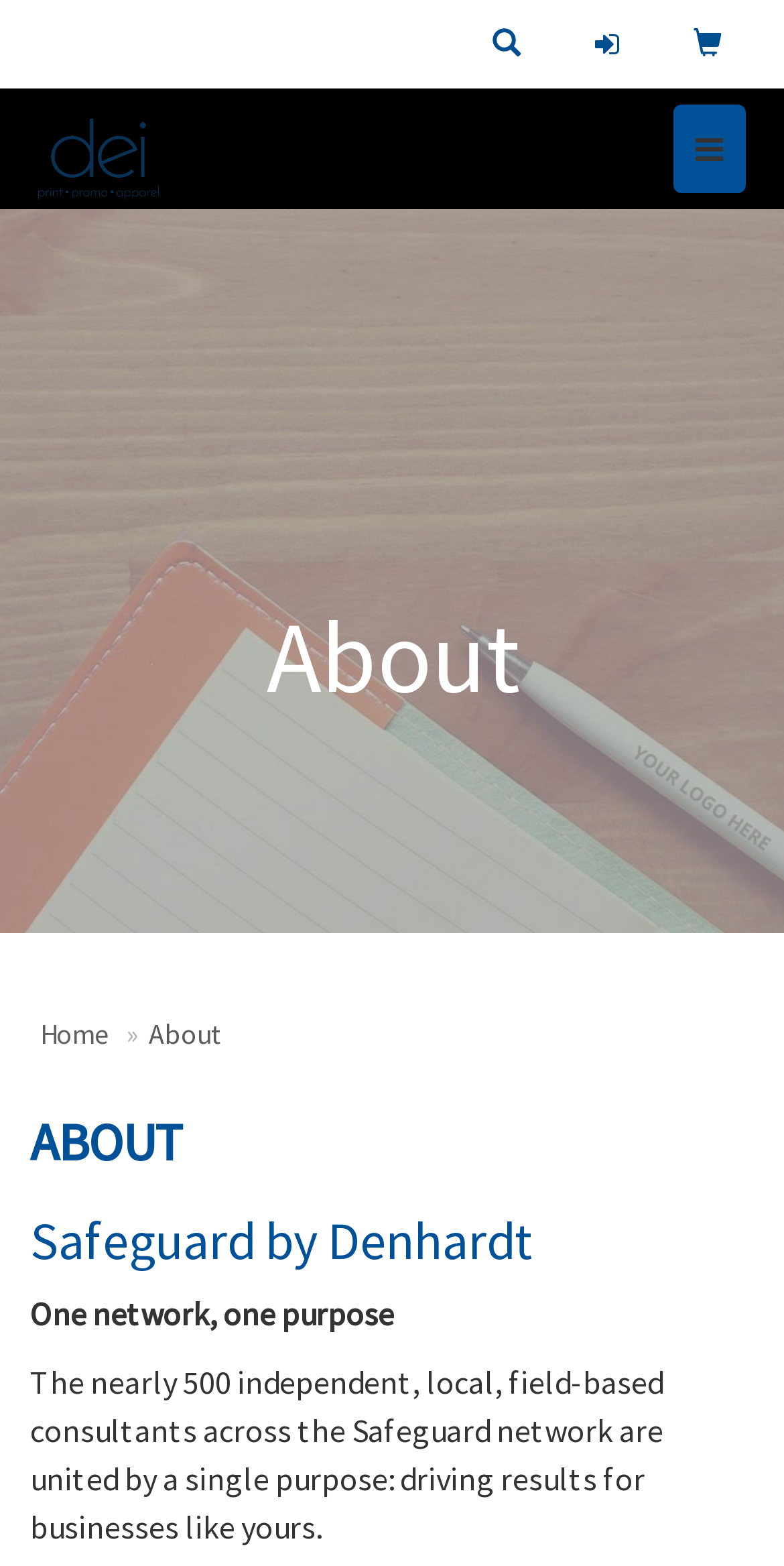Please give a one-word or short phrase response to the following question: 
What is the purpose of the Safeguard network?

Driving results for businesses